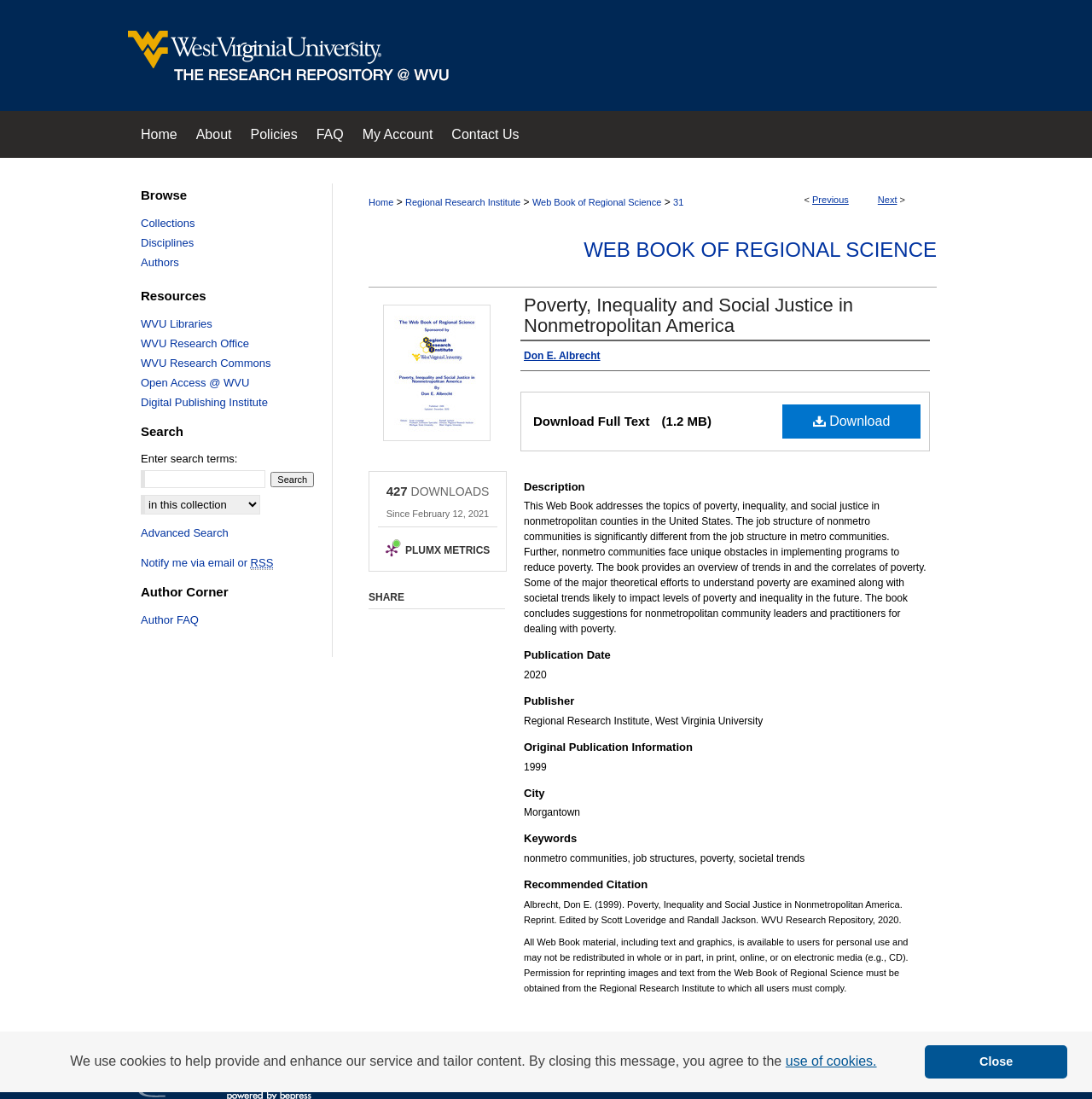Give a one-word or one-phrase response to the question:
Who is the author of the Web Book?

Don E. Albrecht